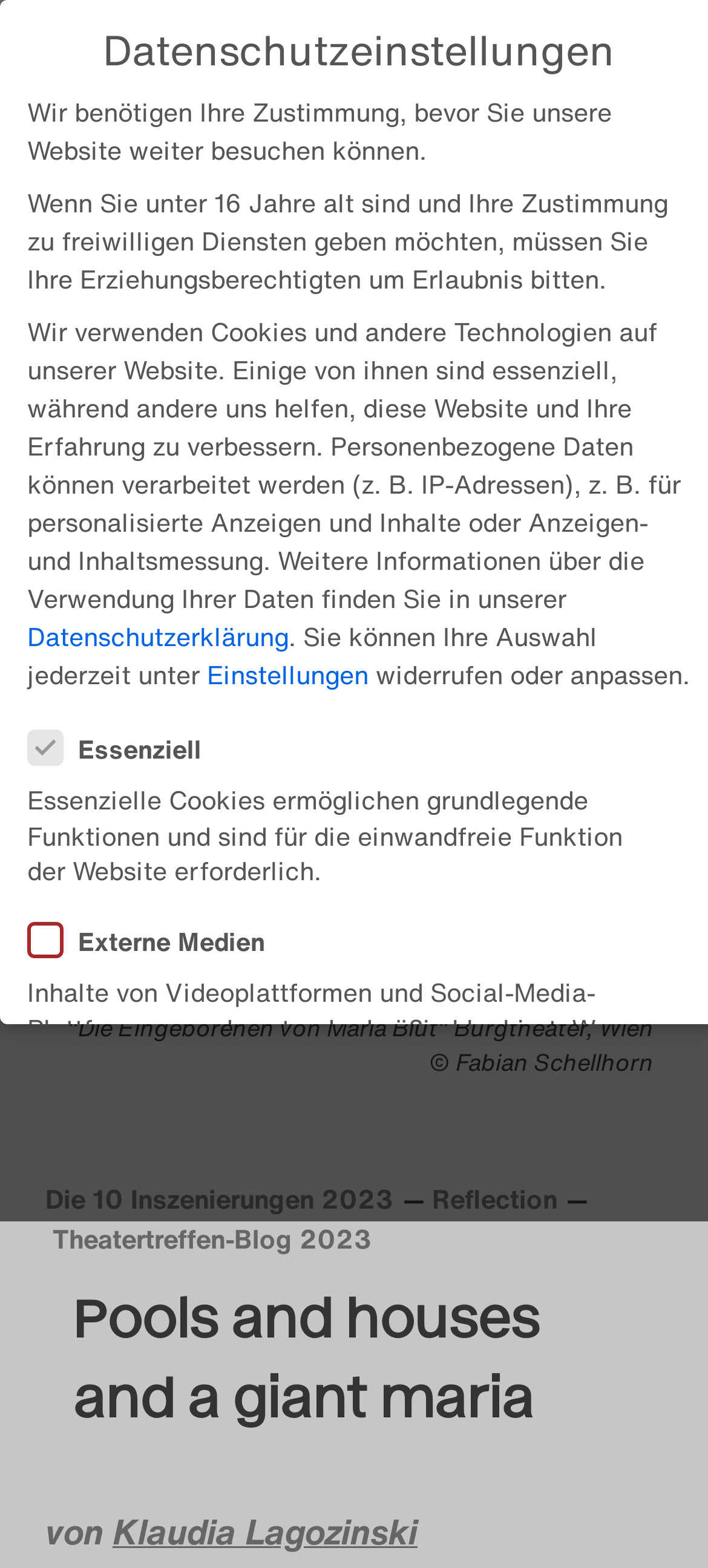How many links are there in the navigation menu?
Refer to the image and provide a one-word or short phrase answer.

3